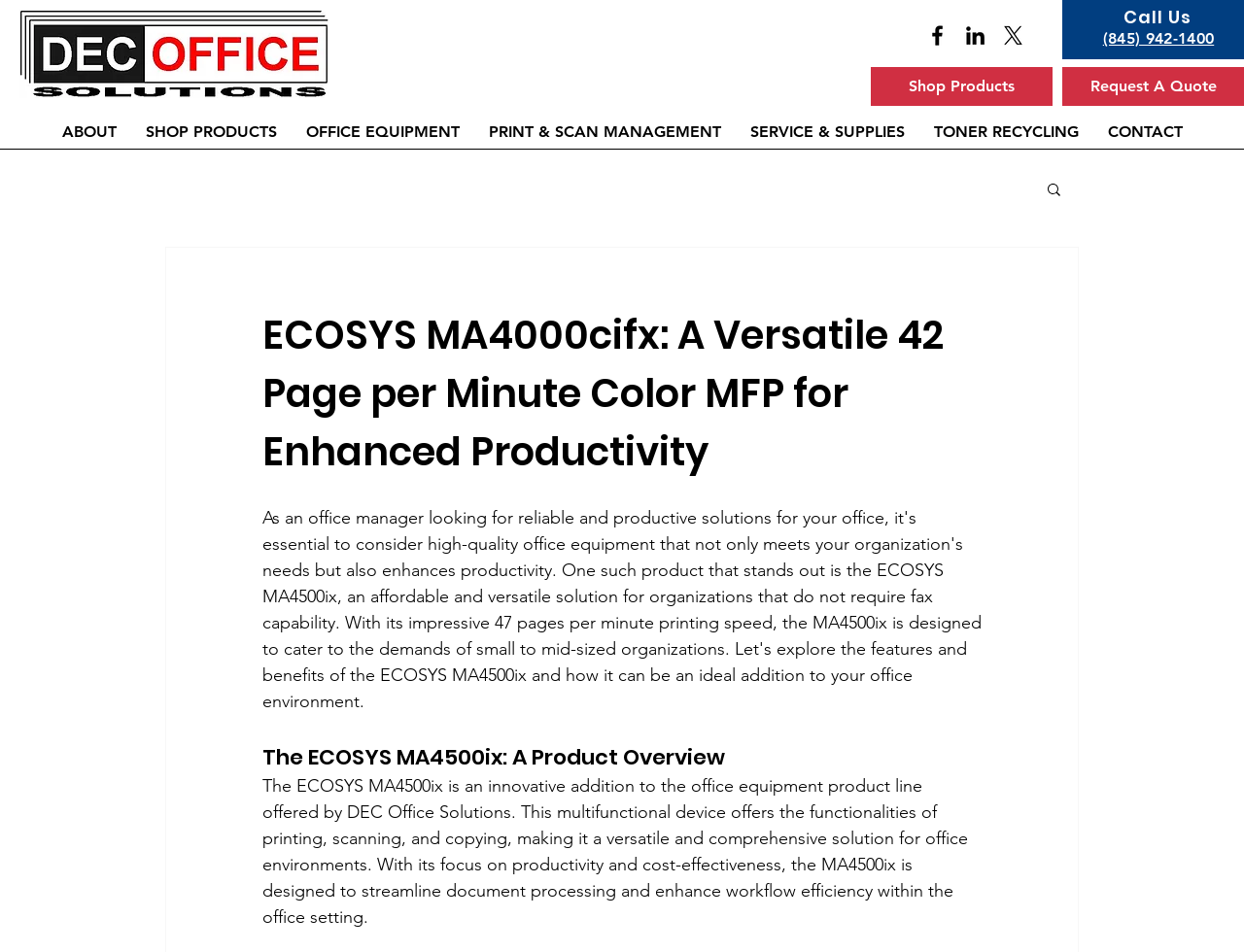What is the company that offers the ECOSYS MA4500ix?
Using the image as a reference, deliver a detailed and thorough answer to the question.

The company that offers the ECOSYS MA4500ix is mentioned in the description of the device, which states that 'The ECOSYS MA4500ix is an innovative addition to the office equipment product line offered by DEC Office Solutions.'